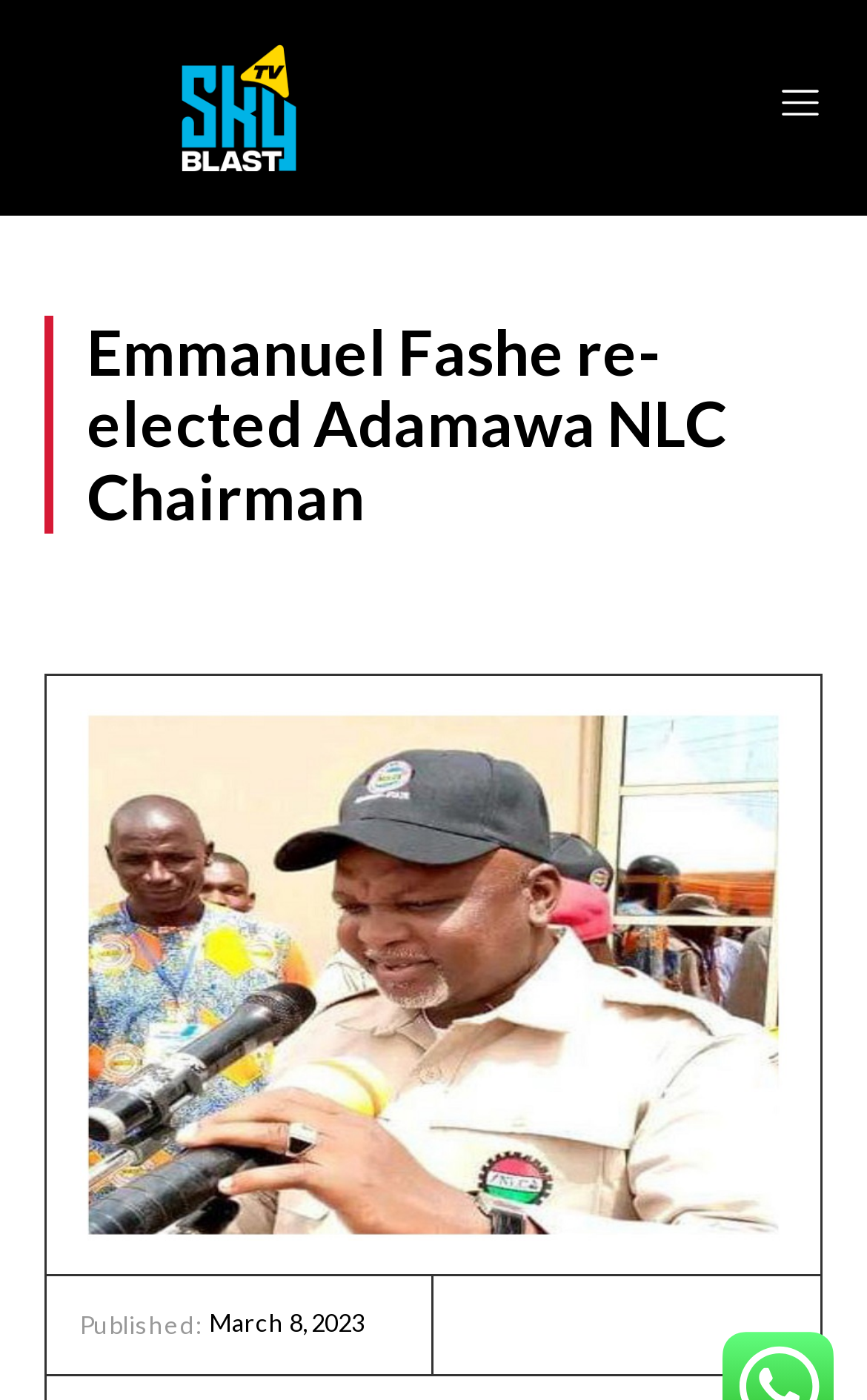What is the category of the news article?
Please interpret the details in the image and answer the question thoroughly.

The category of the news article is indicated by a link on the webpage, which is positioned at [0.051, 0.407, 0.182, 0.439]. The text associated with this link is 'Politics', which suggests that the news article belongs to the politics category.